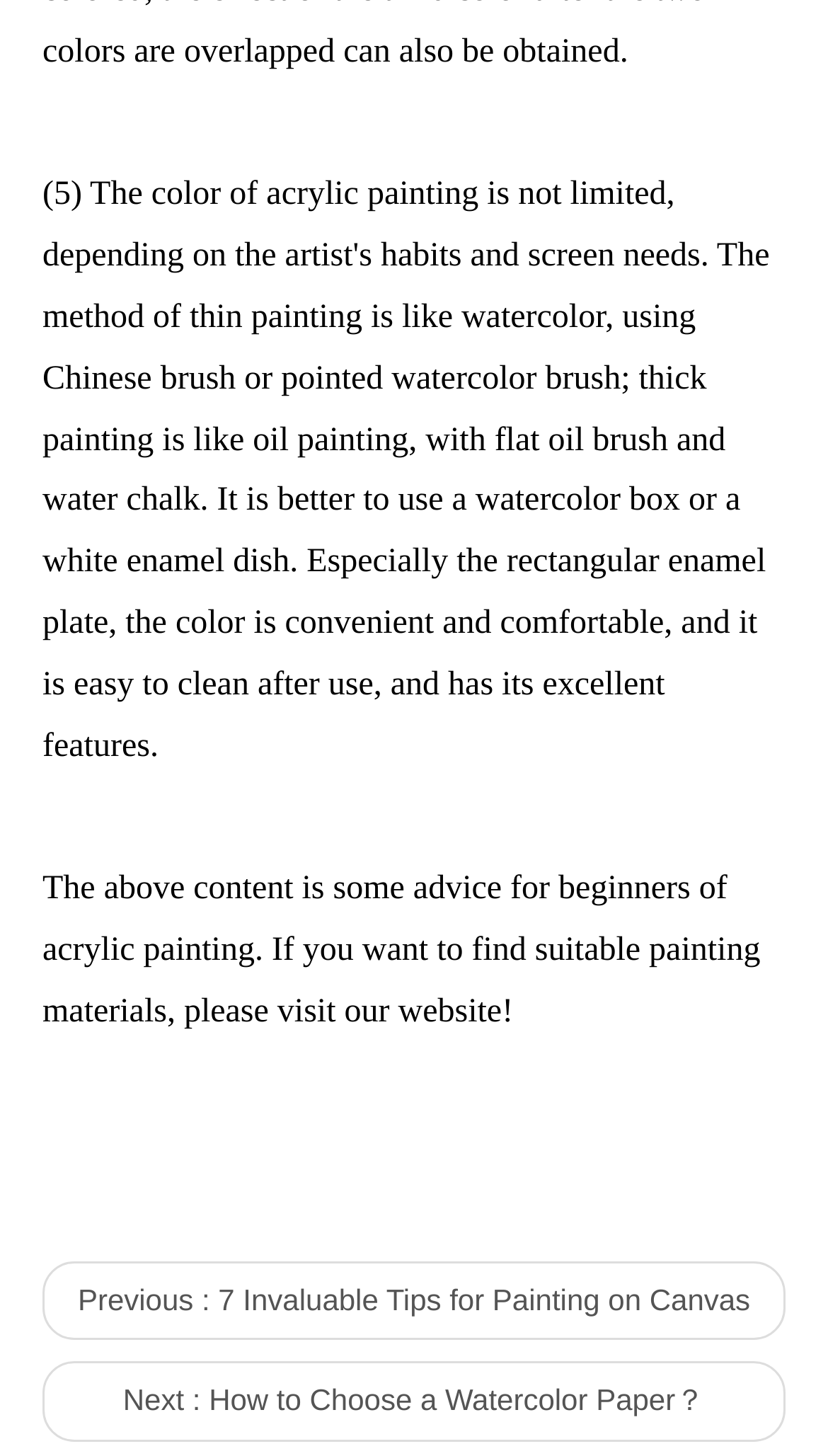Given the description acrylic colors for painting, predict the bounding box coordinates of the UI element. Ensure the coordinates are in the format (top-left x, top-left y, bottom-right x, bottom-right y) and all values are between 0 and 1.

[0.051, 0.669, 0.513, 0.709]